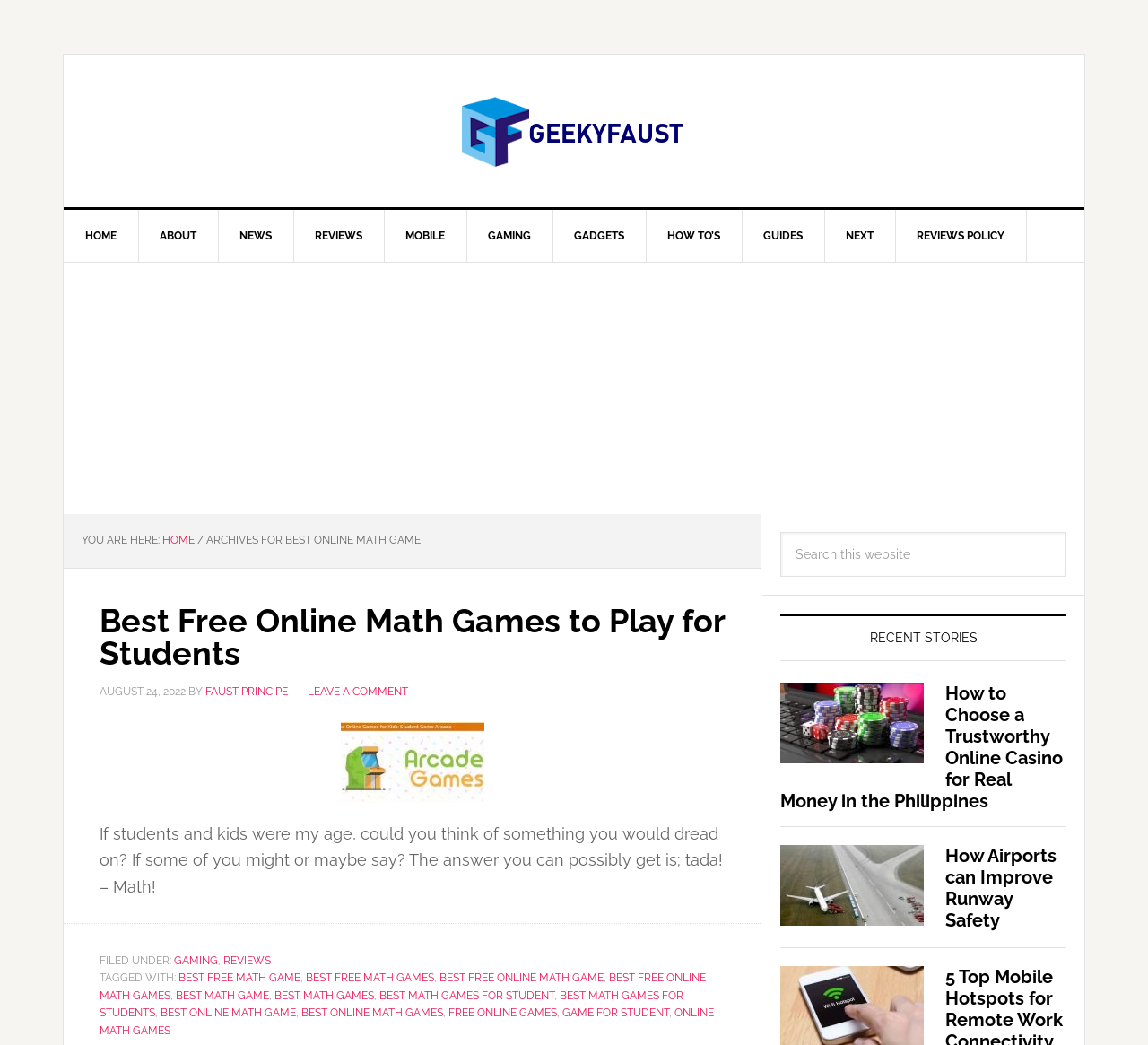Please specify the bounding box coordinates of the area that should be clicked to accomplish the following instruction: "Leave a comment". The coordinates should consist of four float numbers between 0 and 1, i.e., [left, top, right, bottom].

[0.268, 0.655, 0.355, 0.667]